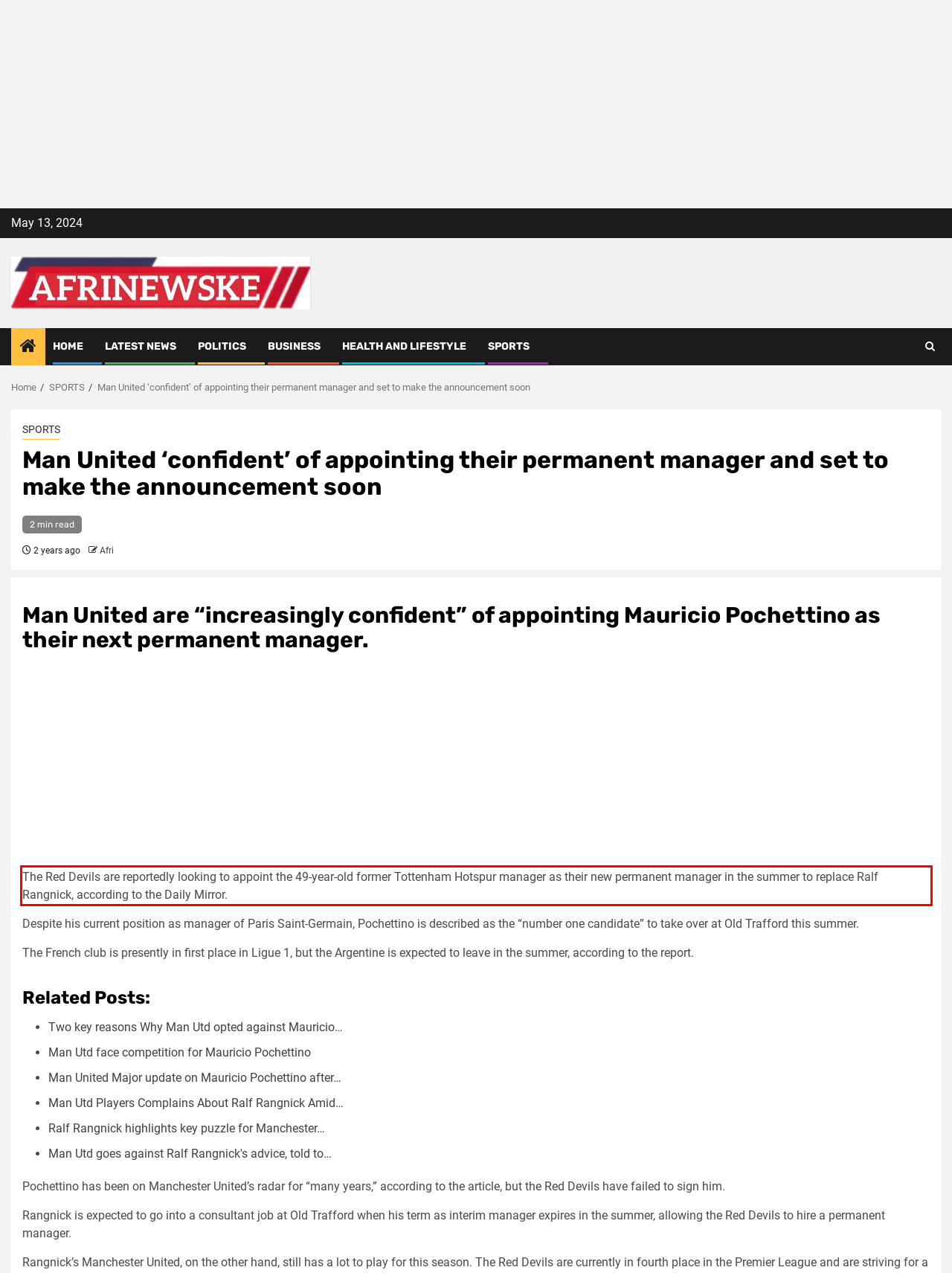Please examine the webpage screenshot and extract the text within the red bounding box using OCR.

The Red Devils are reportedly looking to appoint the 49-year-old former Tottenham Hotspur manager as their new permanent manager in the summer to replace Ralf Rangnick, according to the Daily Mirror.